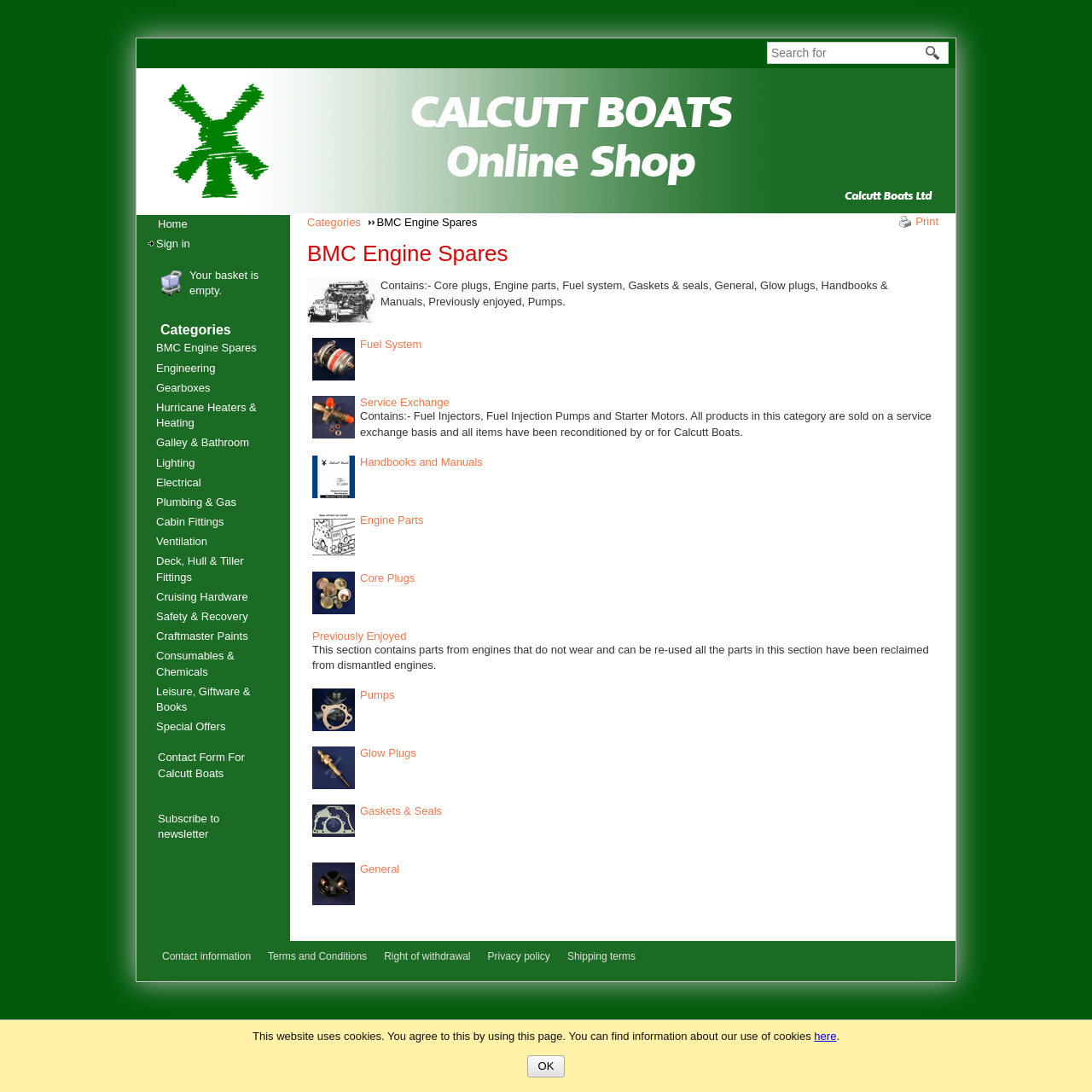Provide the bounding box coordinates for the UI element that is described by this text: "4. Low Maintenance". The coordinates should be in the form of four float numbers between 0 and 1: [left, top, right, bottom].

None